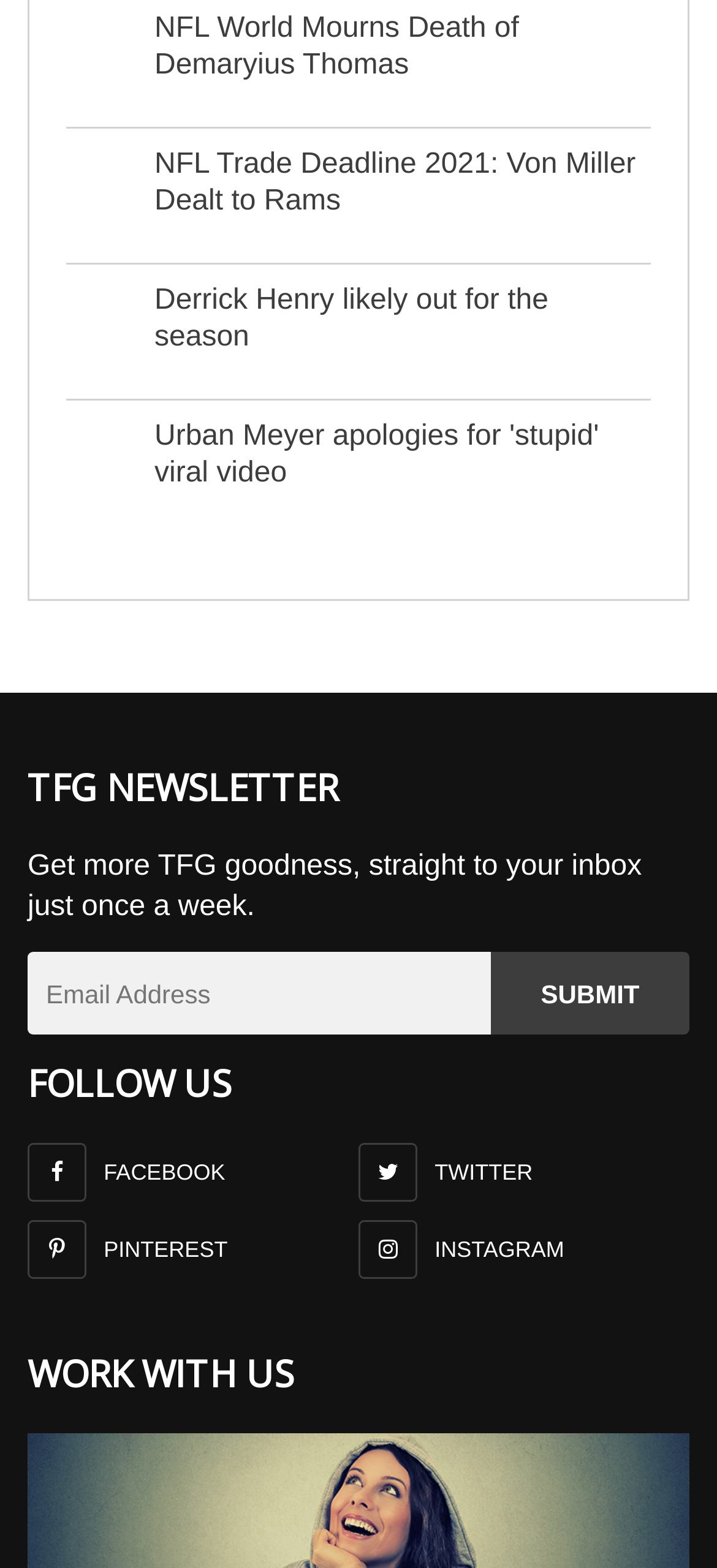For the given element description Privacy Policy, determine the bounding box coordinates of the UI element. The coordinates should follow the format (top-left x, top-left y, bottom-right x, bottom-right y) and be within the range of 0 to 1.

None